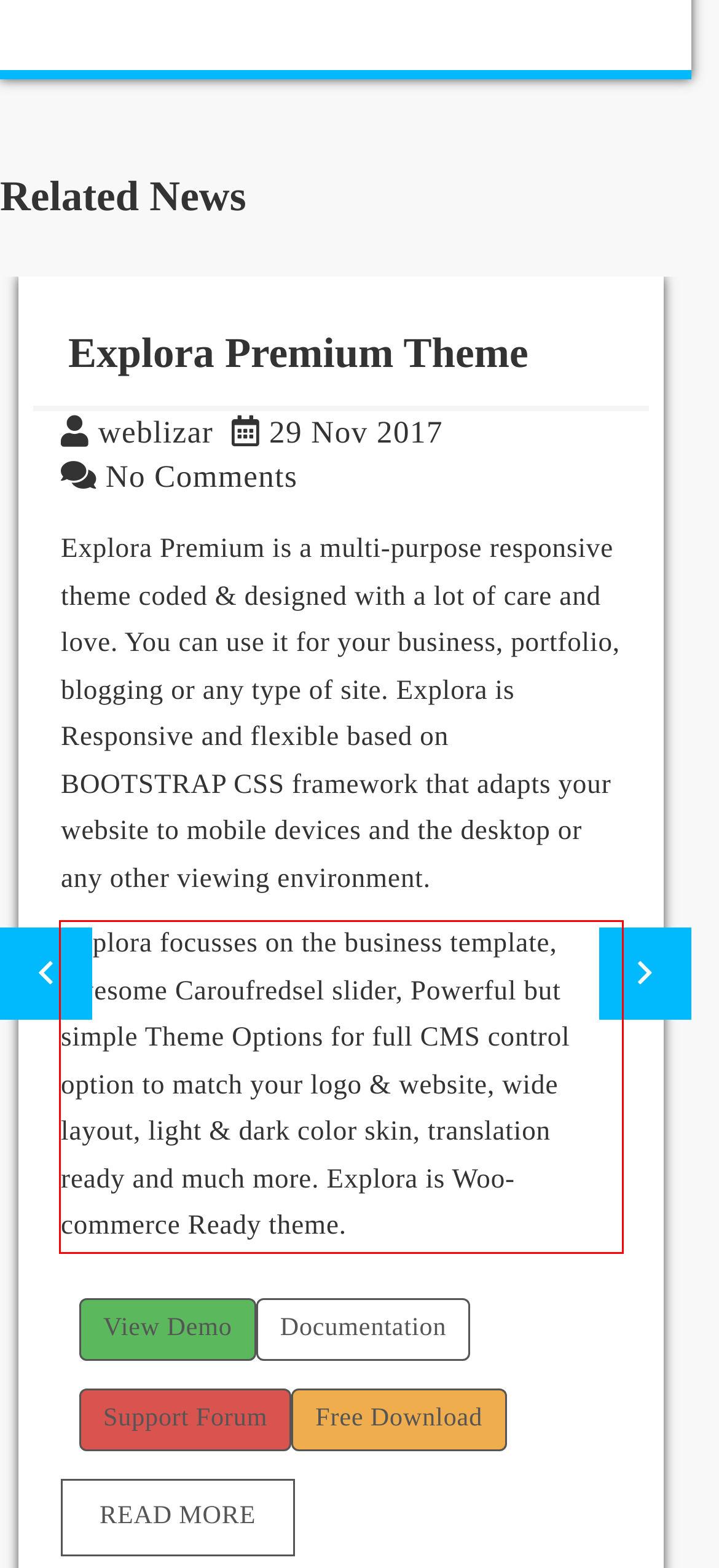You have a screenshot with a red rectangle around a UI element. Recognize and extract the text within this red bounding box using OCR.

Explora focusses on the business template, awesome Caroufredsel slider, Powerful but simple Theme Options for full CMS control option to match your logo & website, wide layout, light & dark color skin, translation ready and much more. Explora is Woo-commerce Ready theme.